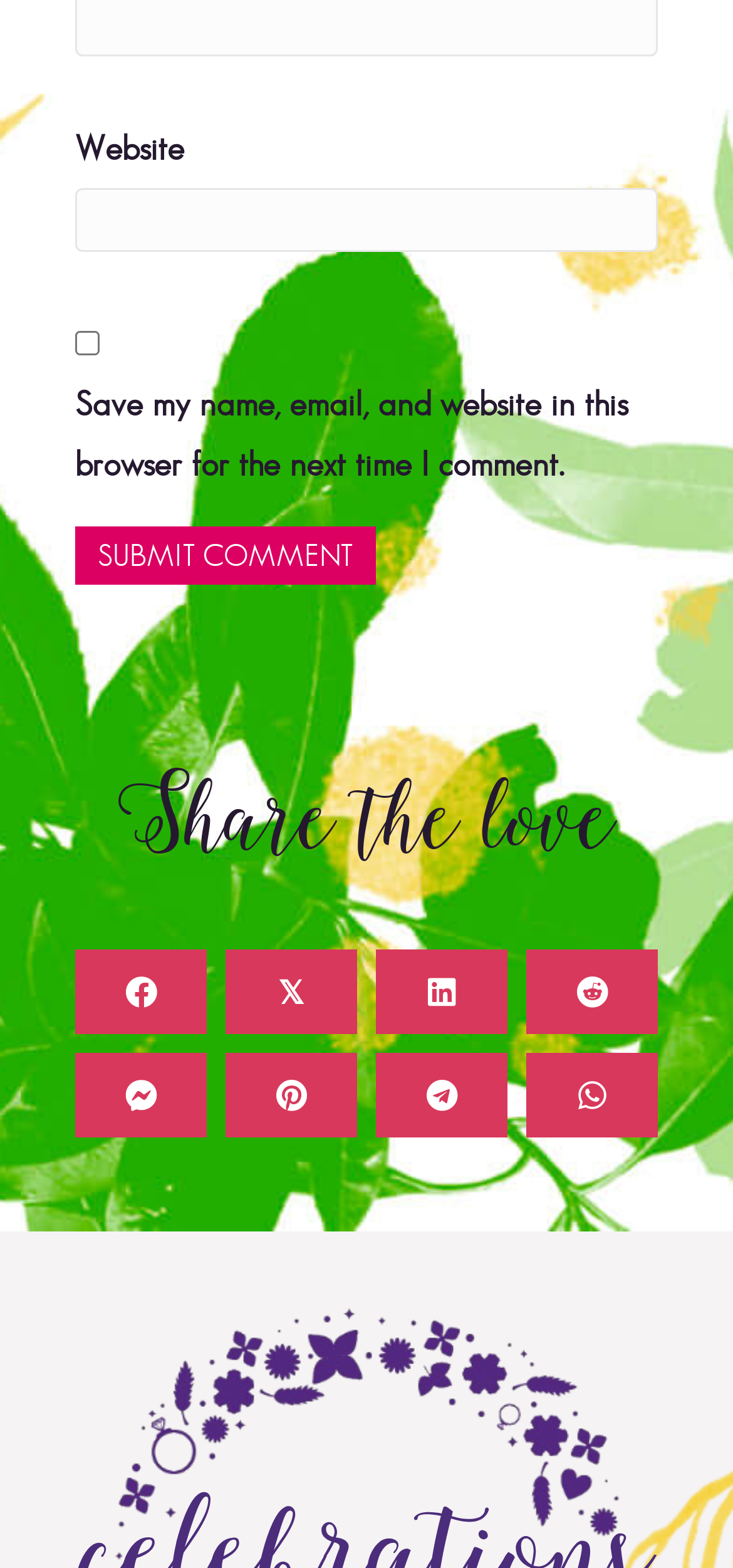Find the bounding box coordinates of the clickable area that will achieve the following instruction: "Share on Facebook".

[0.103, 0.606, 0.282, 0.66]